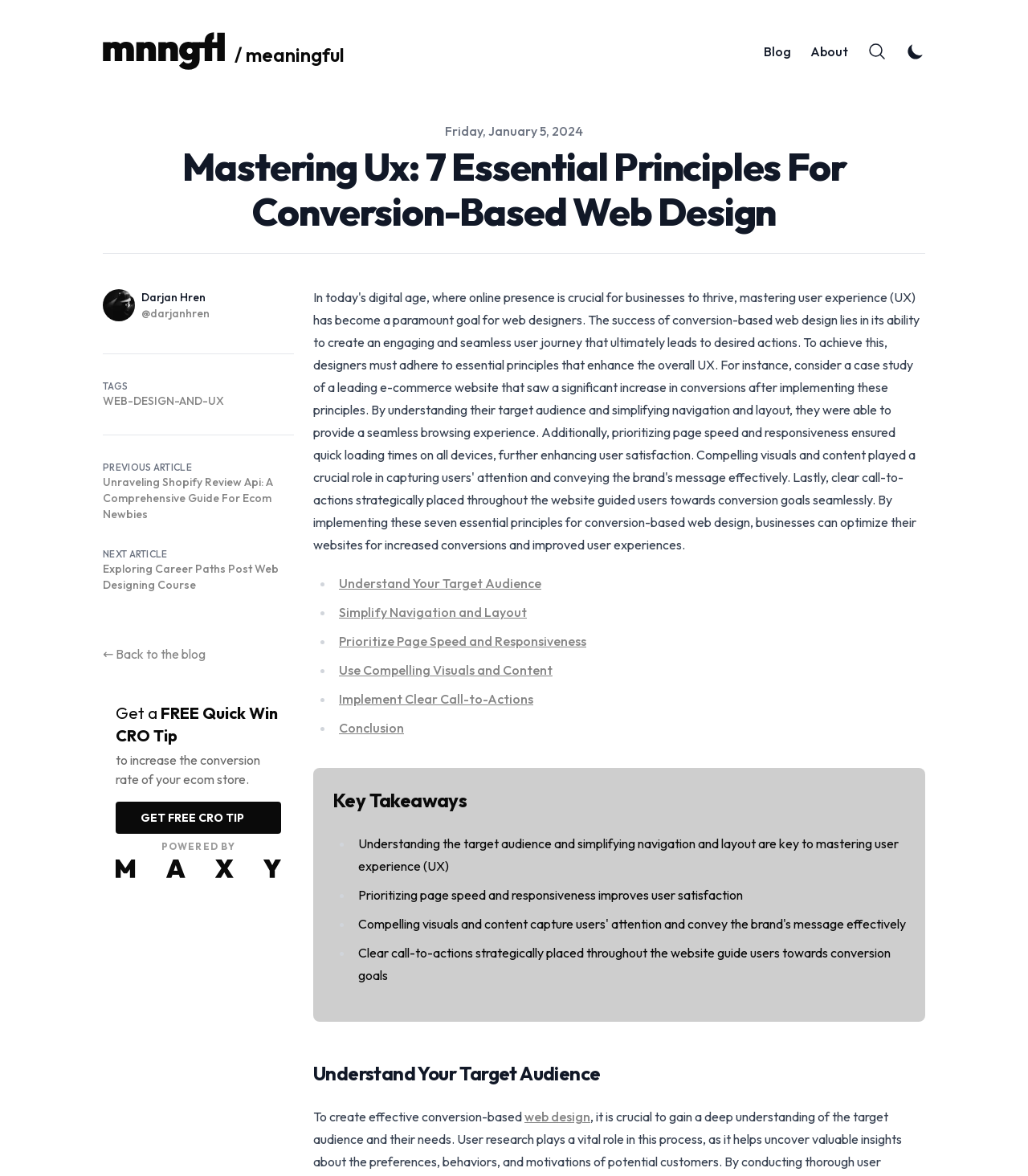What is the topic of the article?
Based on the visual content, answer with a single word or a brief phrase.

Conversion-based web design